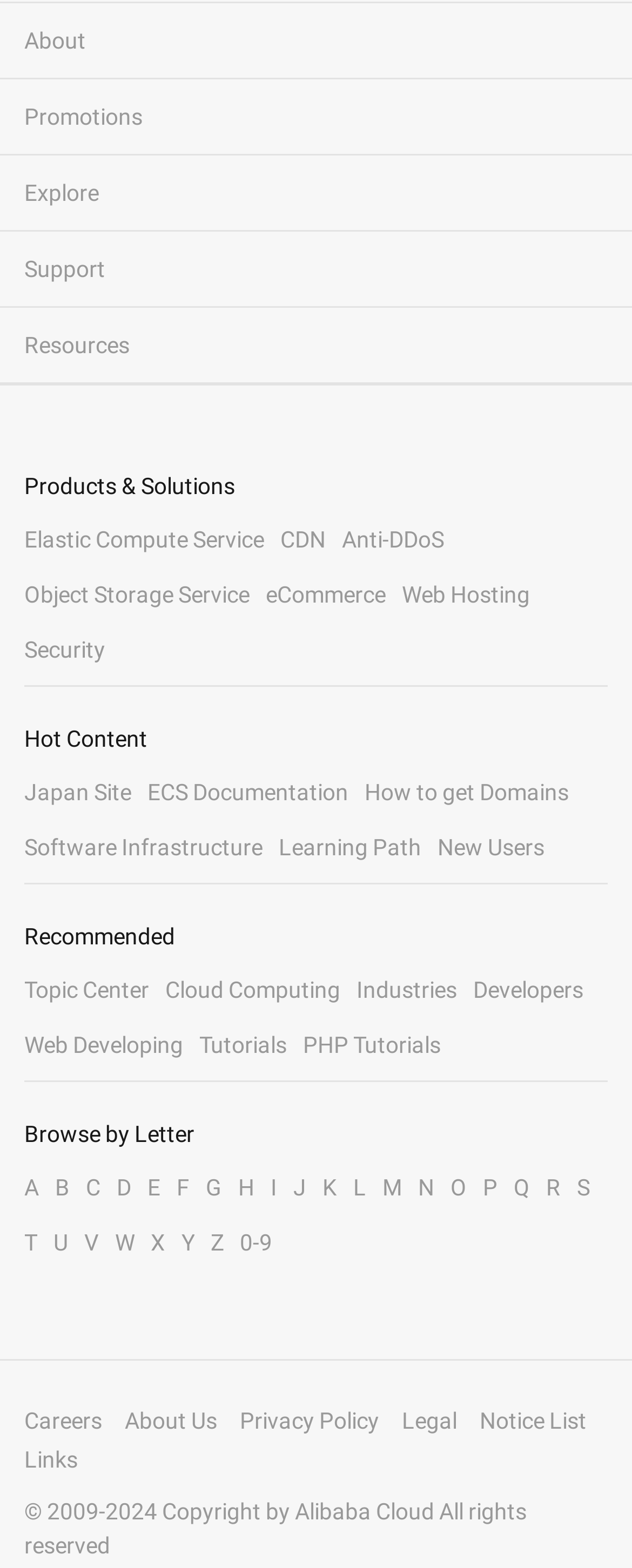Provide the bounding box coordinates of the HTML element this sentence describes: "Links".

[0.038, 0.922, 0.123, 0.939]